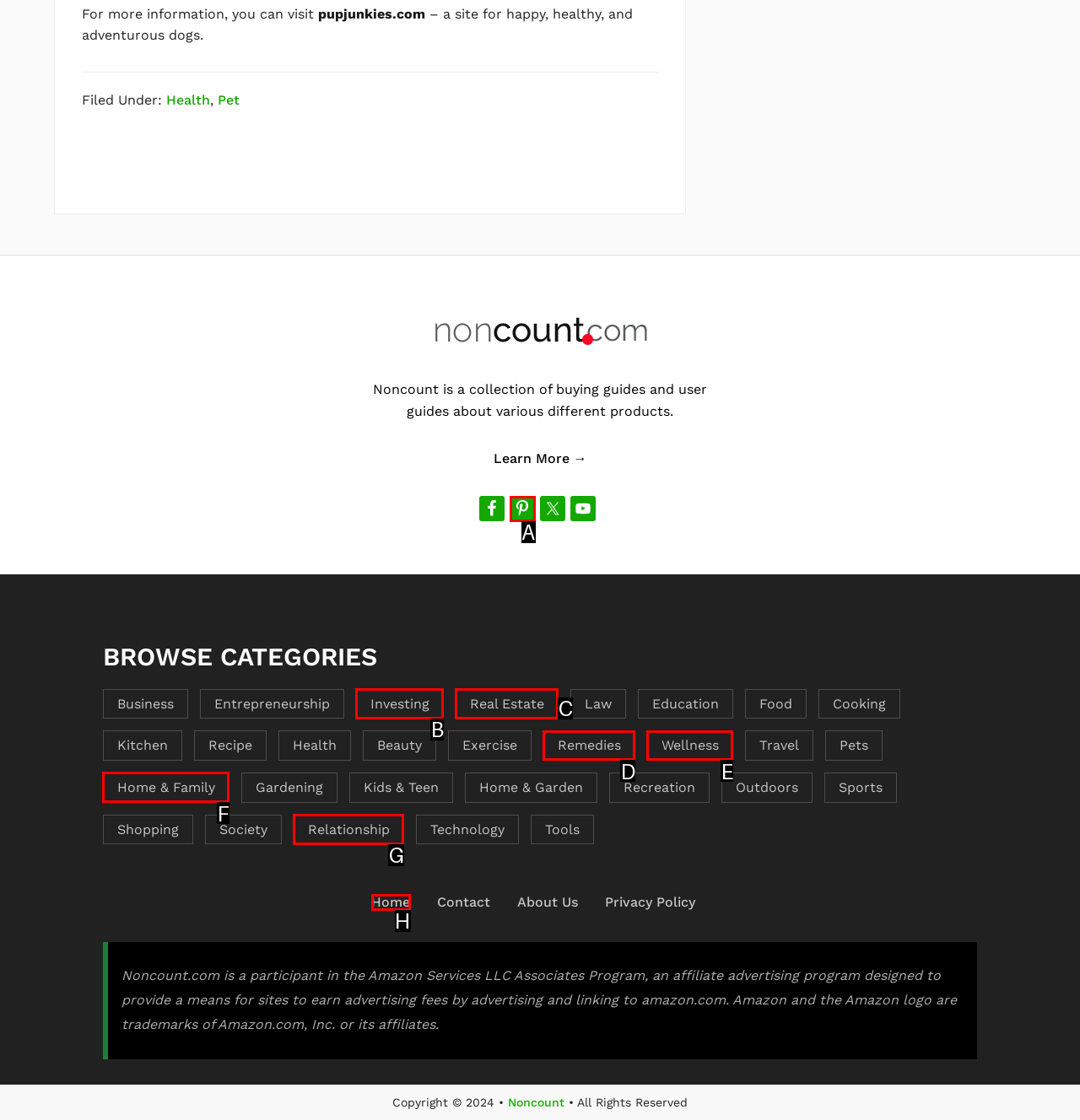Identify the HTML element that corresponds to the description: Real Estate
Provide the letter of the matching option from the given choices directly.

C